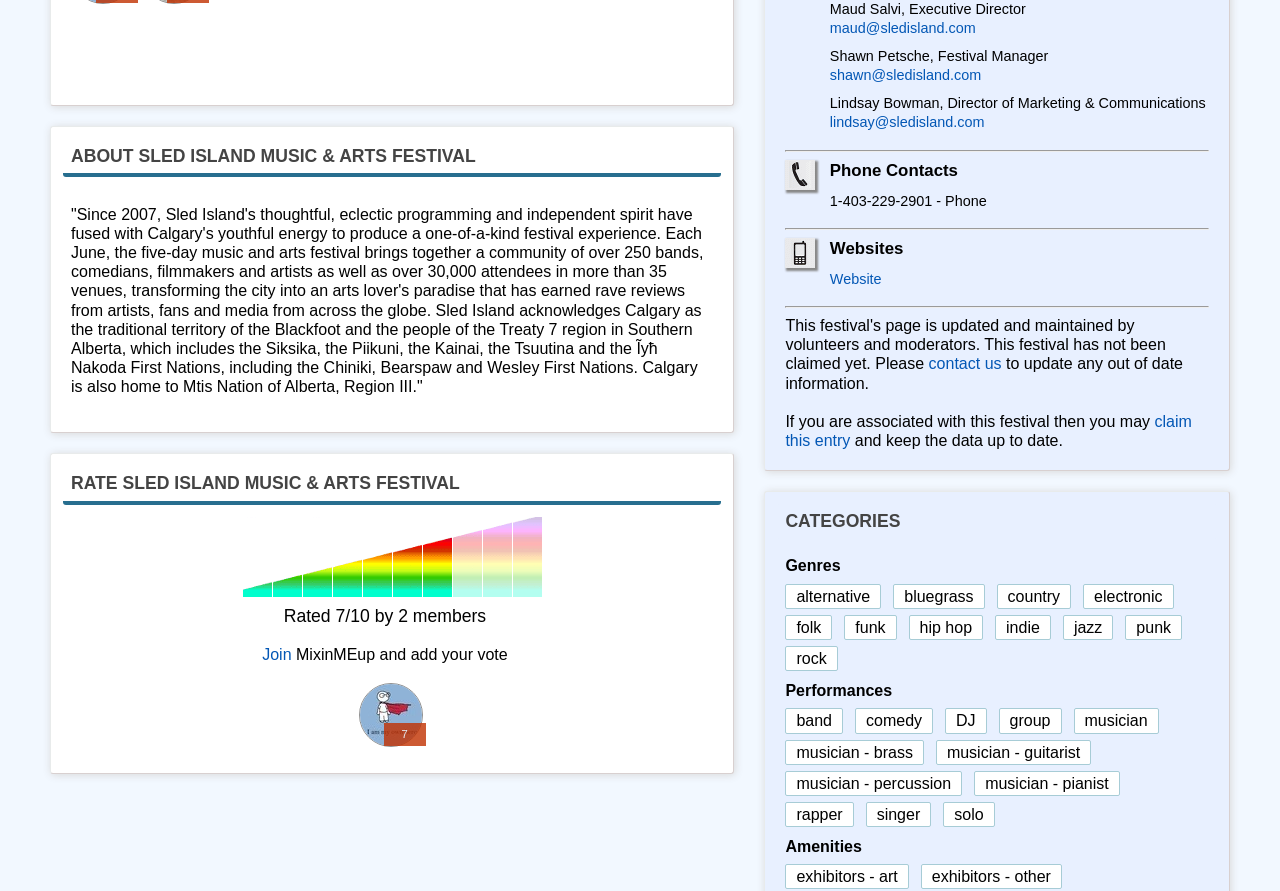Given the element description, predict the bounding box coordinates in the format (top-left x, top-left y, bottom-right x, bottom-right y), using floating point numbers between 0 and 1: Advanced Search

None